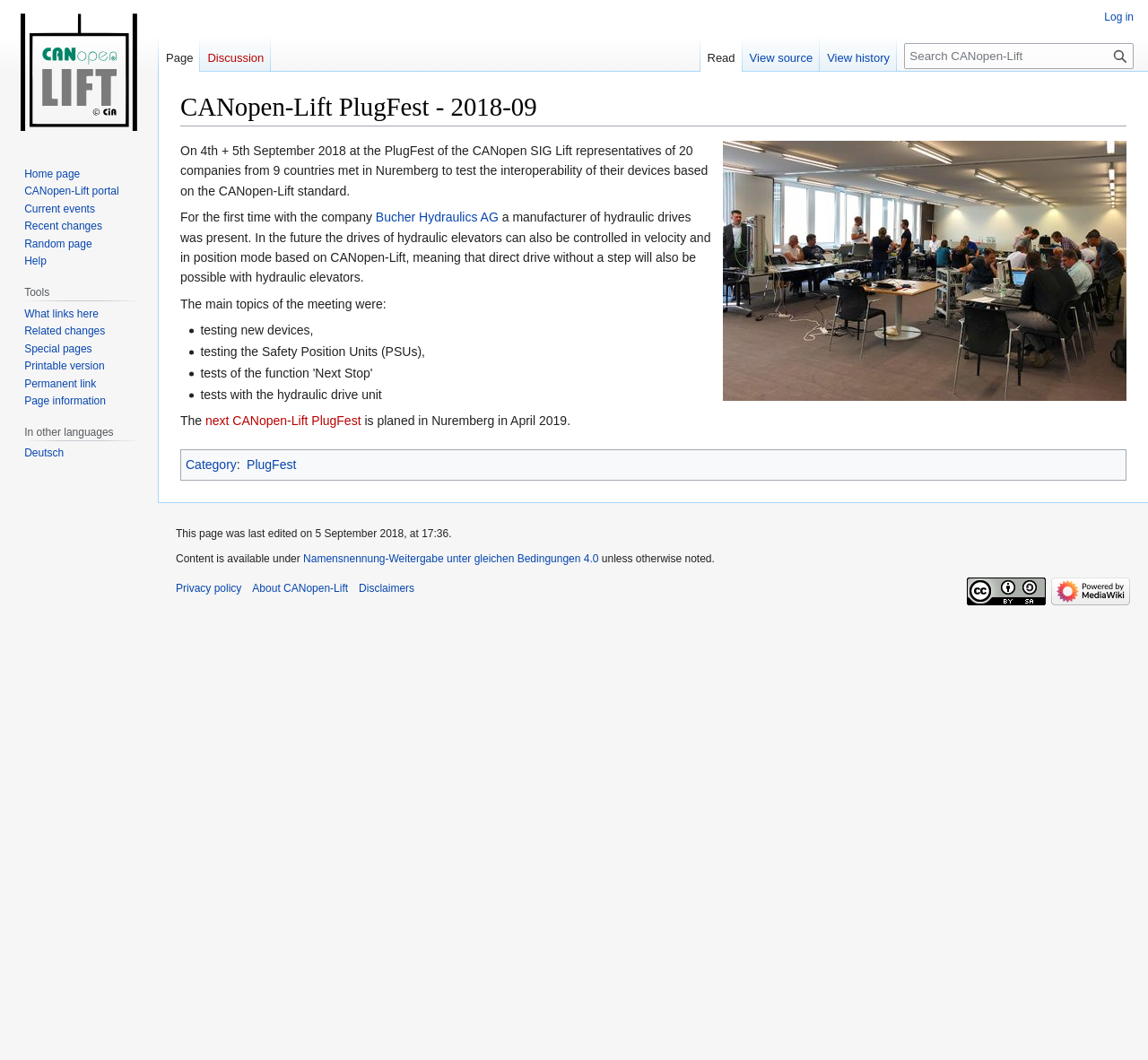What was tested during the event? Based on the image, give a response in one word or a short phrase.

Devices and Safety Position Units